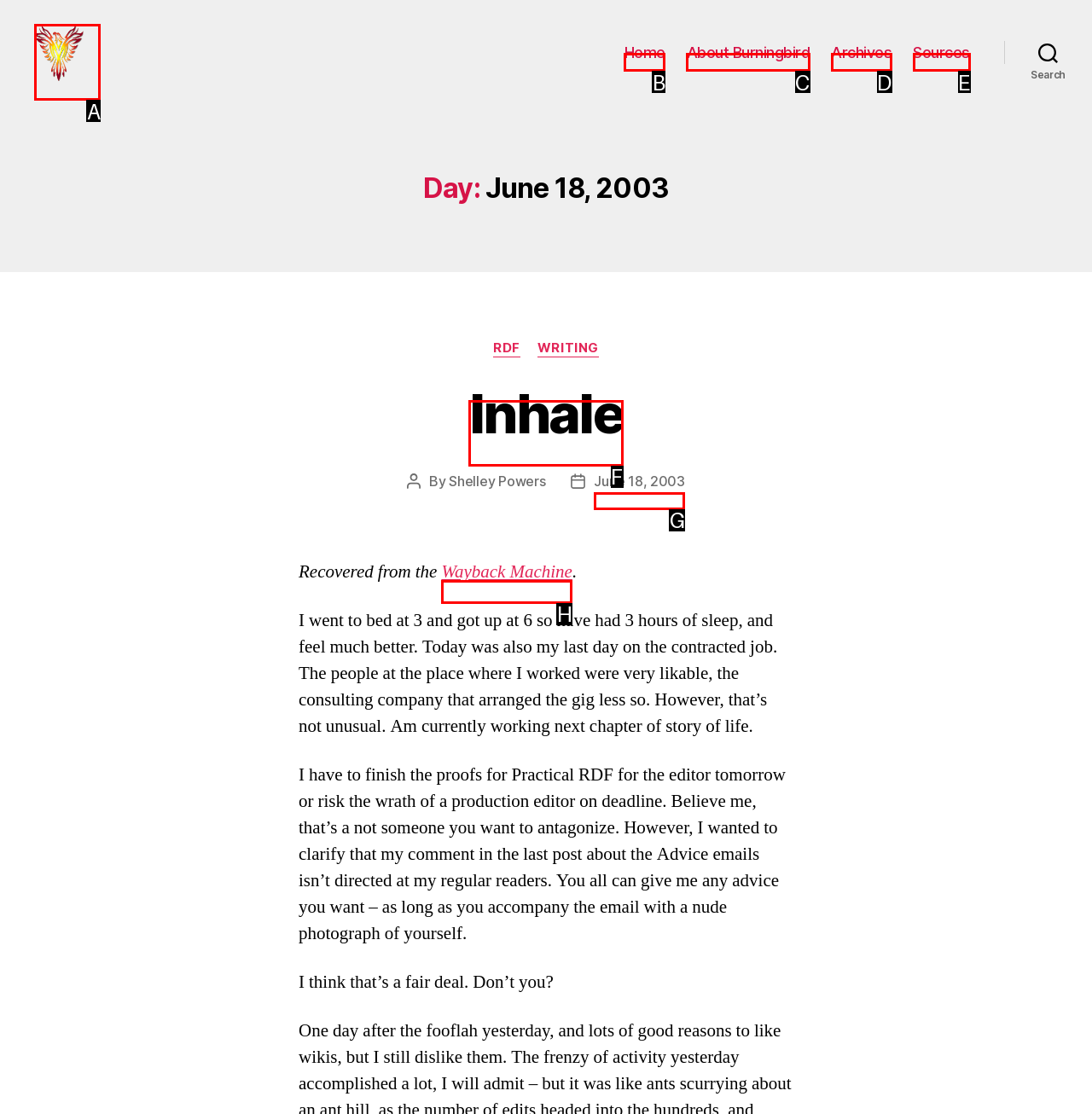Given the description: June 18, 2003, choose the HTML element that matches it. Indicate your answer with the letter of the option.

G